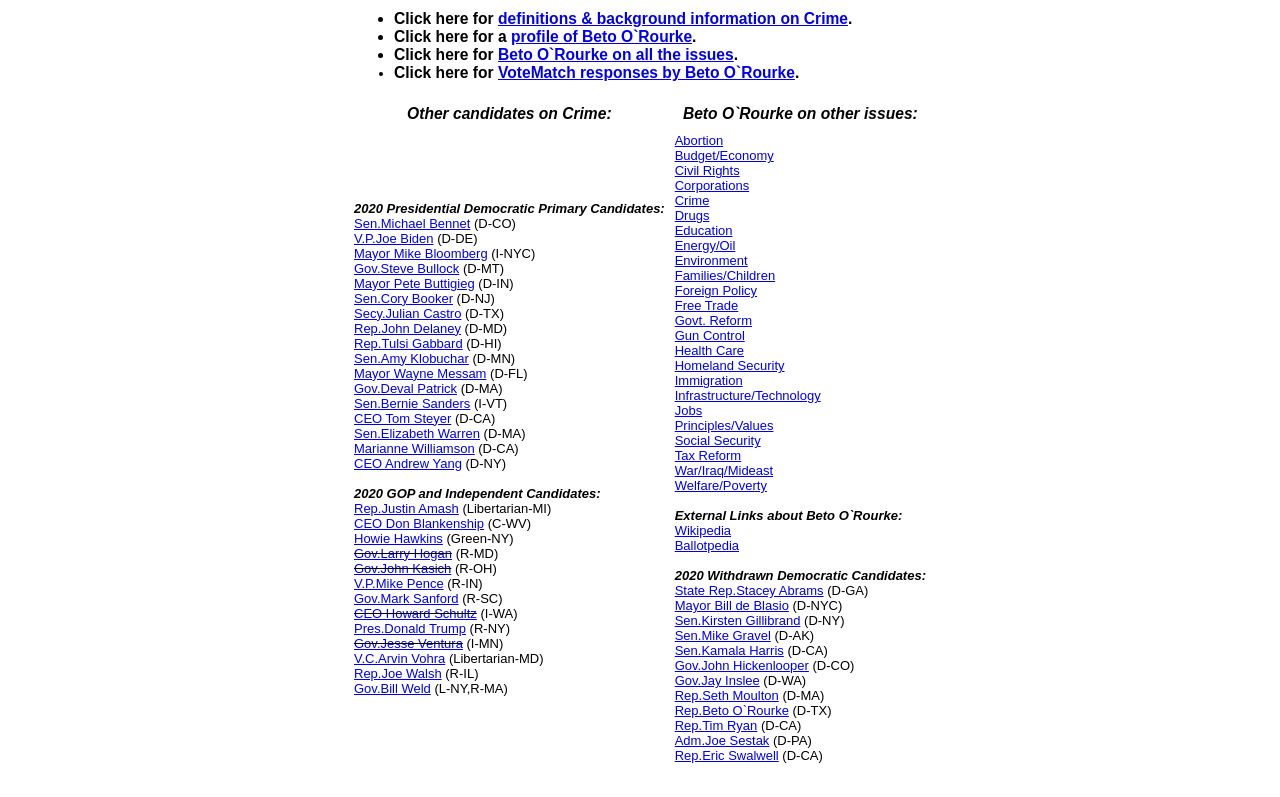Please determine the bounding box coordinates of the section I need to click to accomplish this instruction: "View profile of Beto O`Rourke".

[0.399, 0.035, 0.541, 0.057]